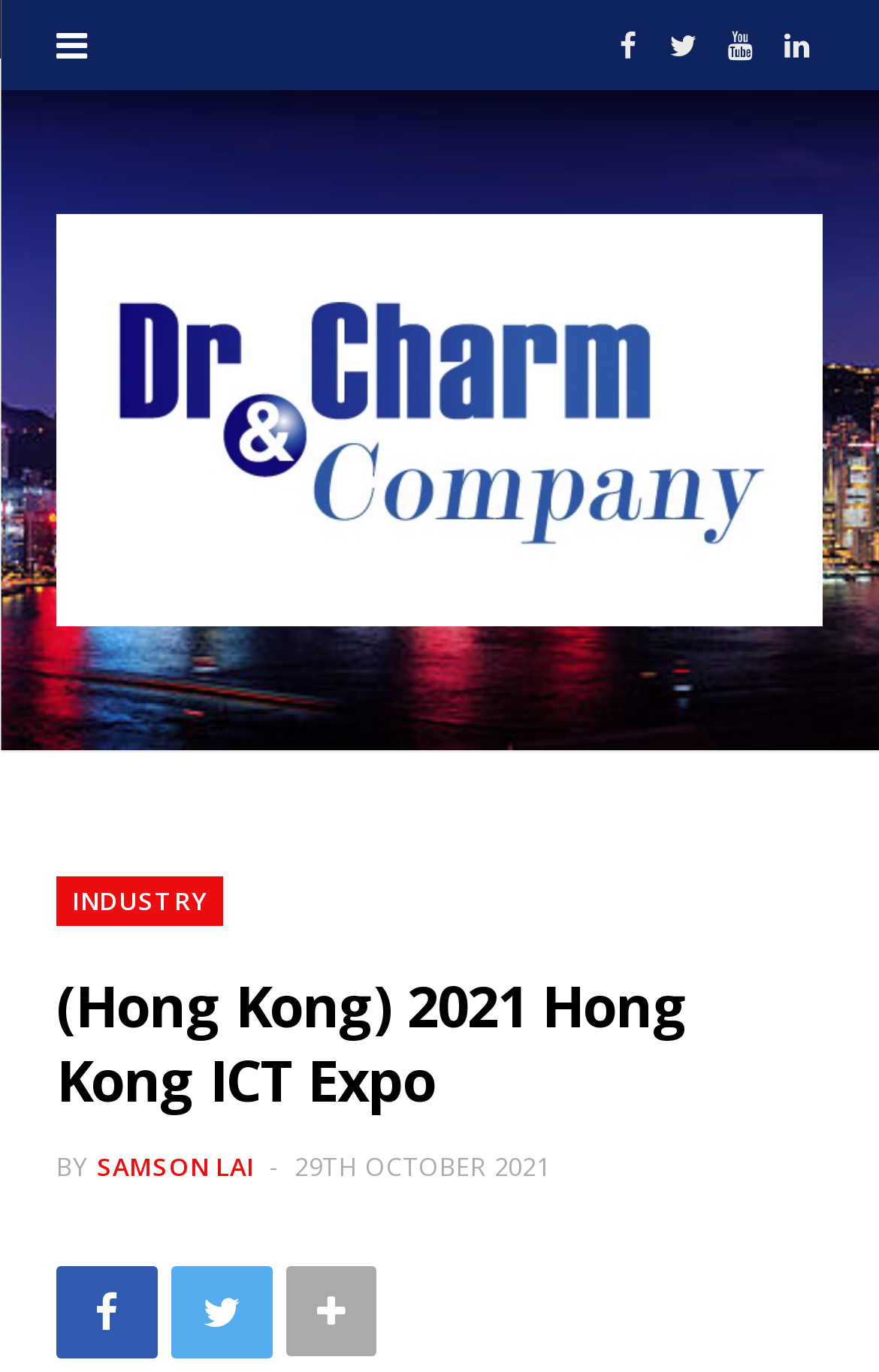Identify the bounding box for the described UI element. Provide the coordinates in (top-left x, top-left y, bottom-right x, bottom-right y) format with values ranging from 0 to 1: LinkedIn

[0.877, 0.002, 0.936, 0.067]